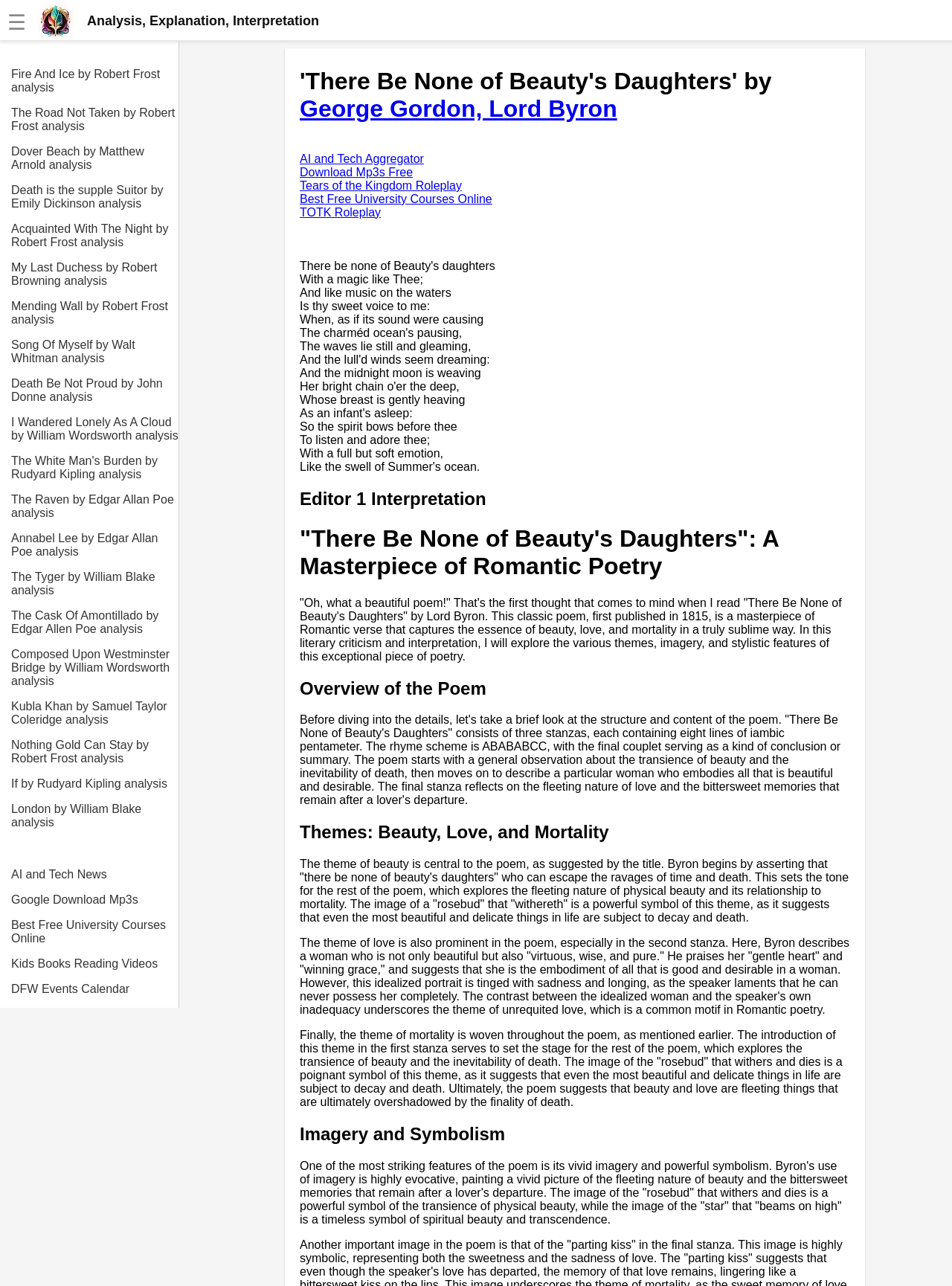Respond with a single word or short phrase to the following question: 
How many stanzas does the poem have?

Three